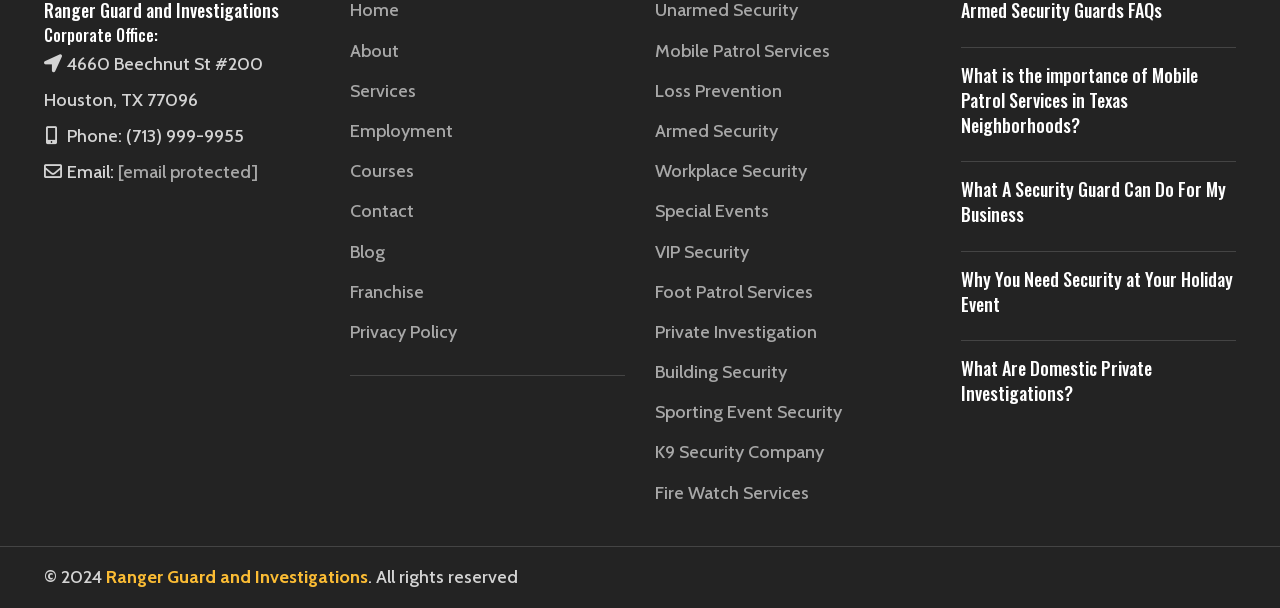Find the bounding box coordinates of the element to click in order to complete the given instruction: "Go to Ranger Guard and Investigations homepage."

[0.083, 0.931, 0.288, 0.967]